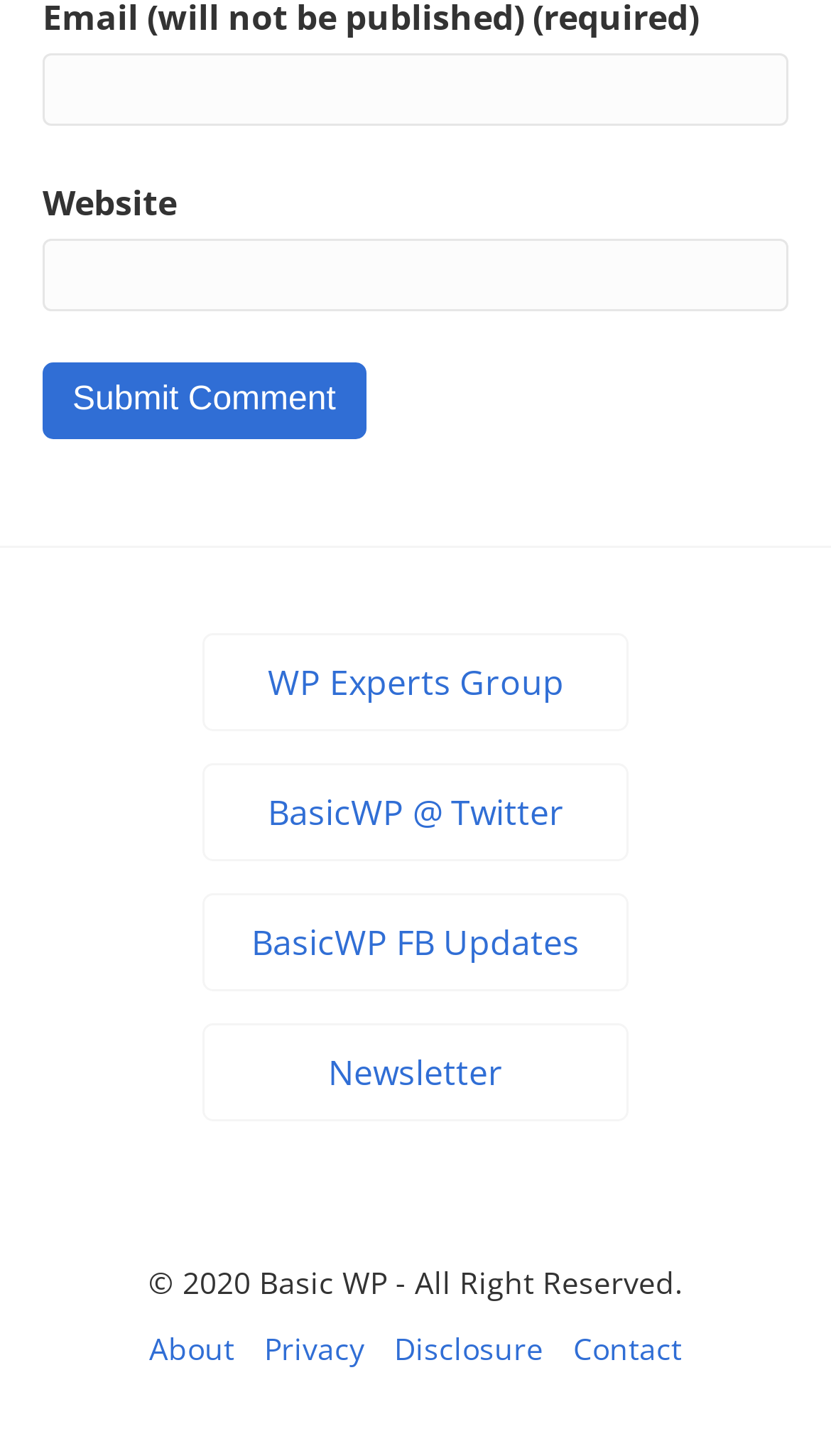Determine the bounding box coordinates for the clickable element to execute this instruction: "Input website URL". Provide the coordinates as four float numbers between 0 and 1, i.e., [left, top, right, bottom].

[0.051, 0.165, 0.949, 0.214]